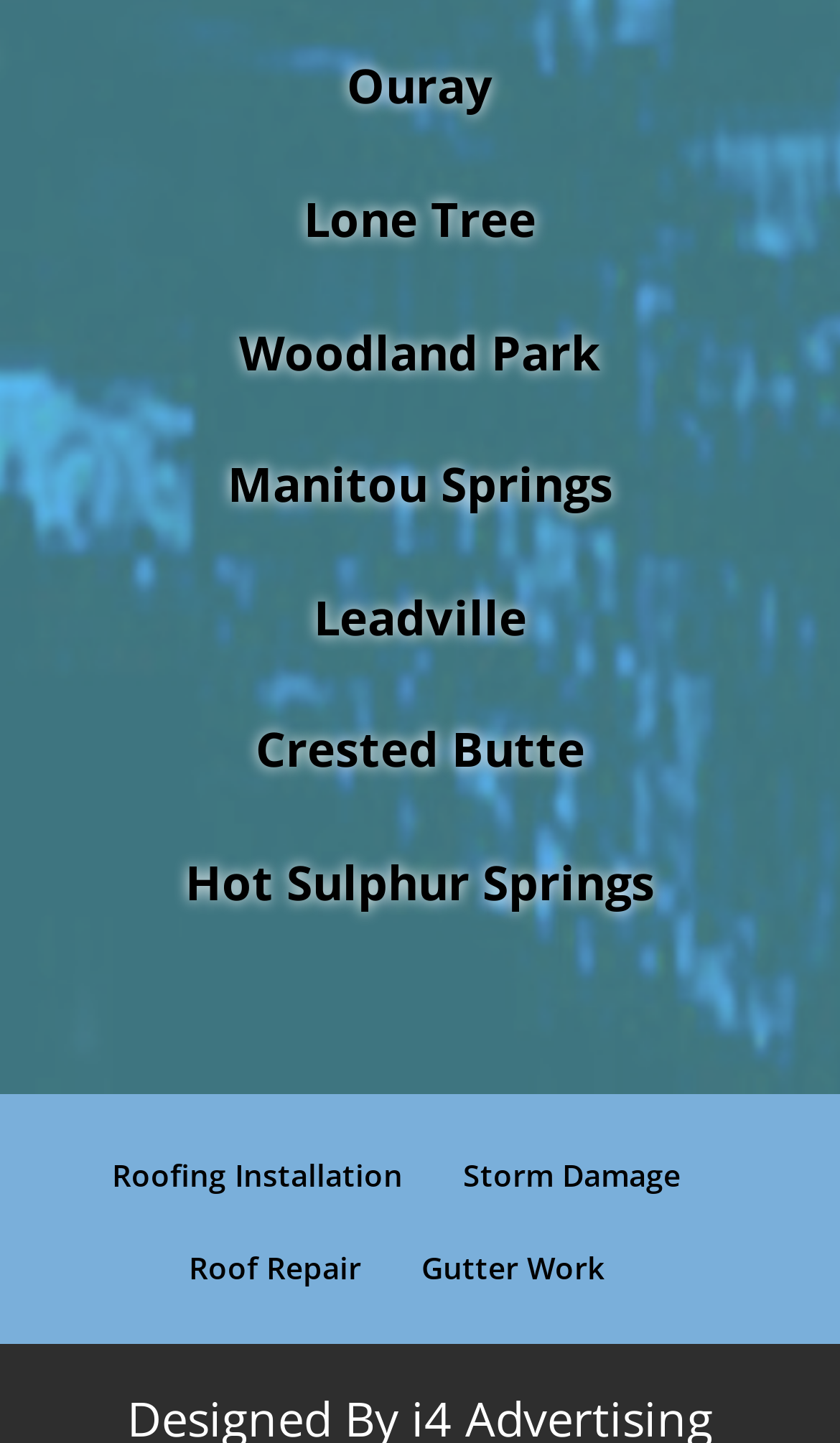What is the location listed below 'Manitou Springs'?
Using the image, answer in one word or phrase.

Leadville